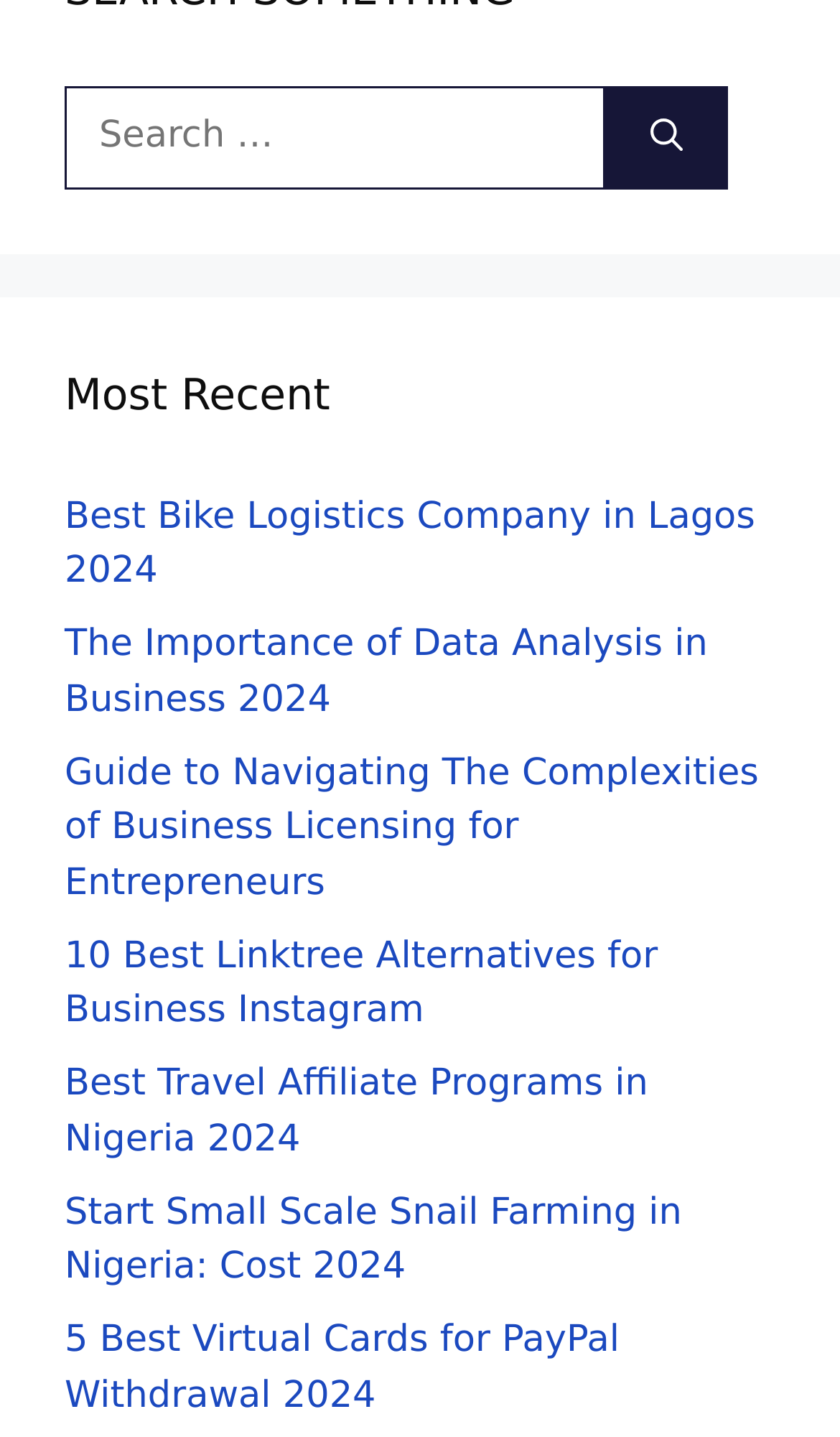Find and specify the bounding box coordinates that correspond to the clickable region for the instruction: "Explore the 10 Best Linktree Alternatives for Business Instagram".

[0.077, 0.65, 0.783, 0.718]